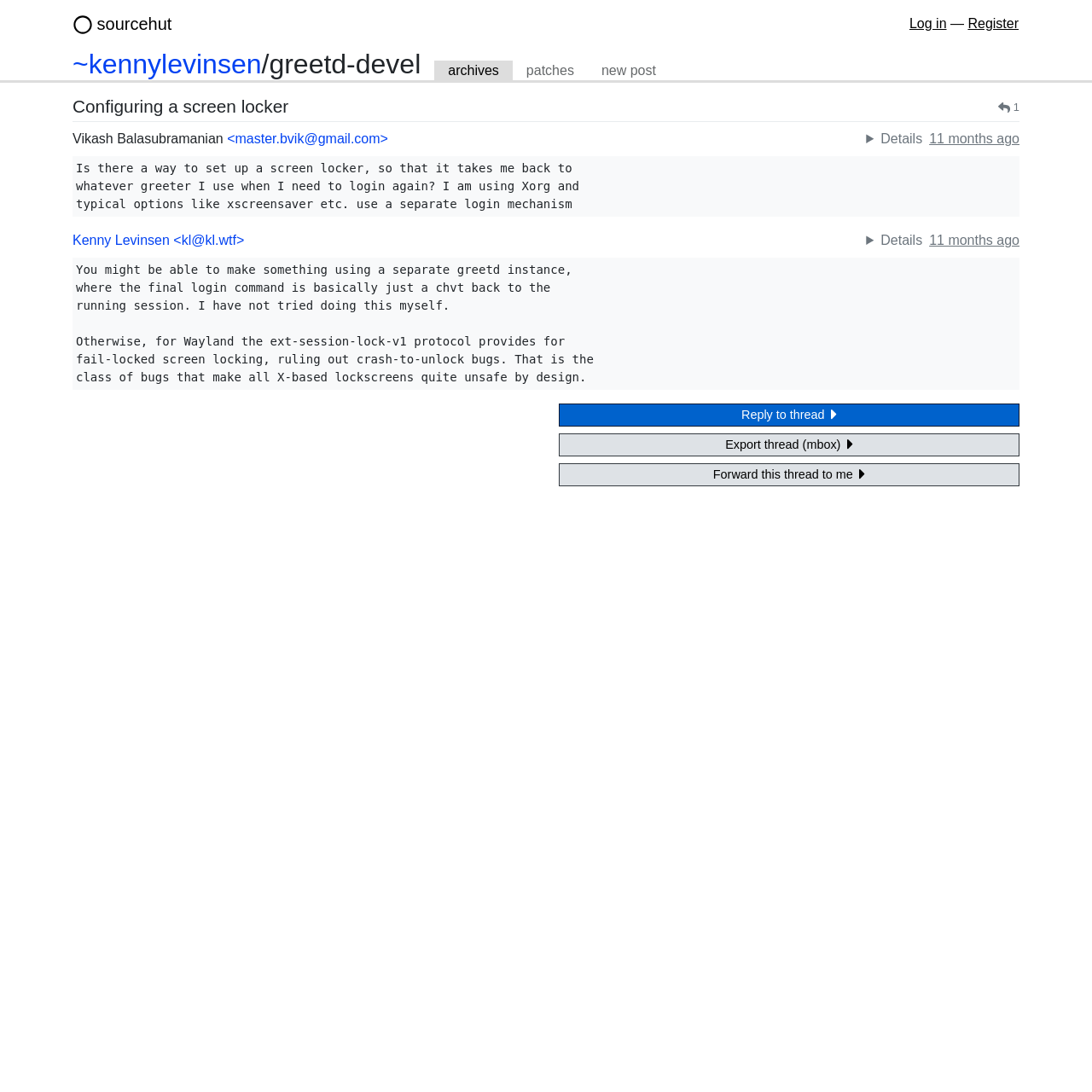Identify the bounding box coordinates of the part that should be clicked to carry out this instruction: "view archives".

[0.398, 0.056, 0.469, 0.075]